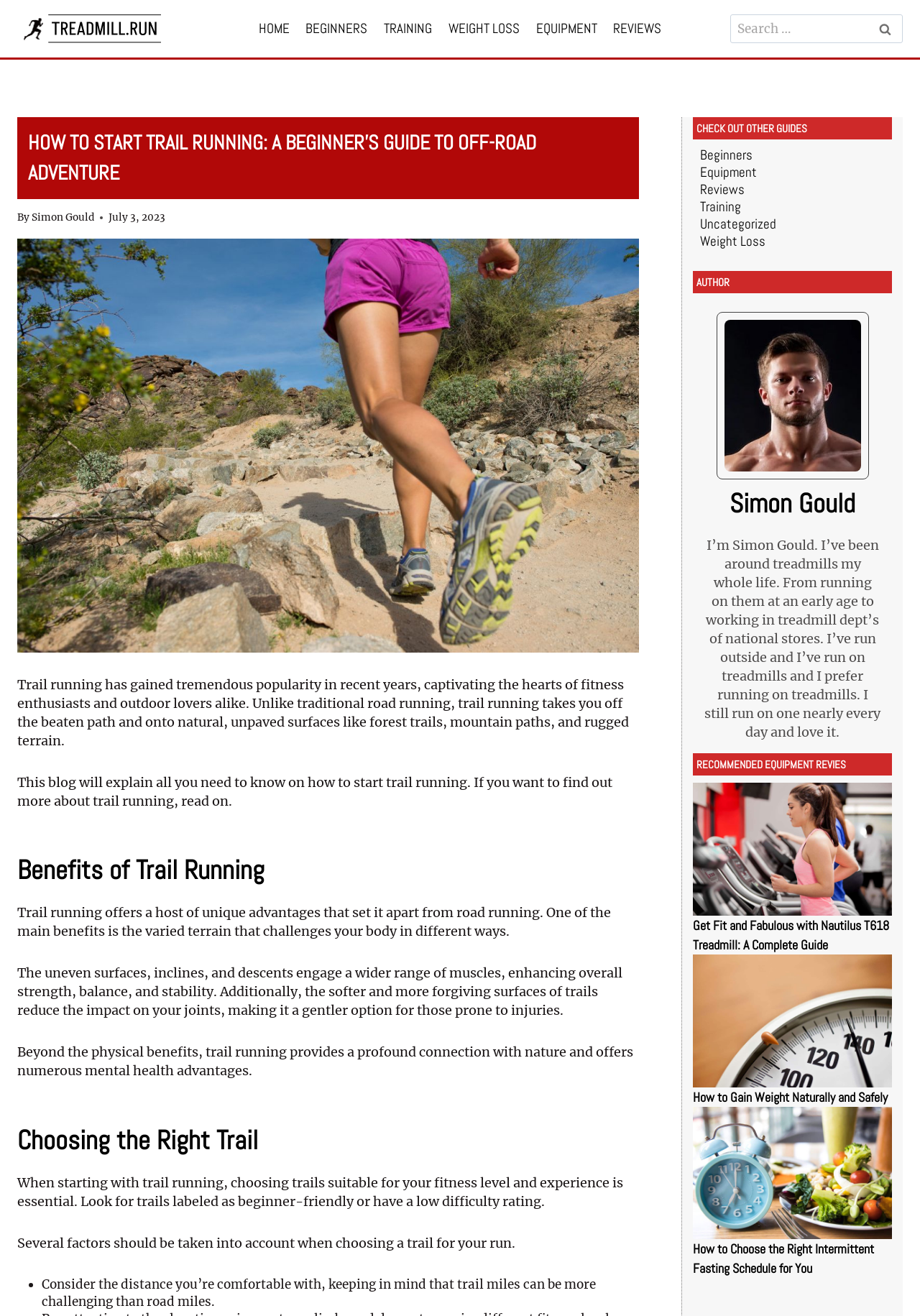Please specify the bounding box coordinates of the area that should be clicked to accomplish the following instruction: "Read the article by Simon Gould". The coordinates should consist of four float numbers between 0 and 1, i.e., [left, top, right, bottom].

[0.766, 0.367, 0.957, 0.398]